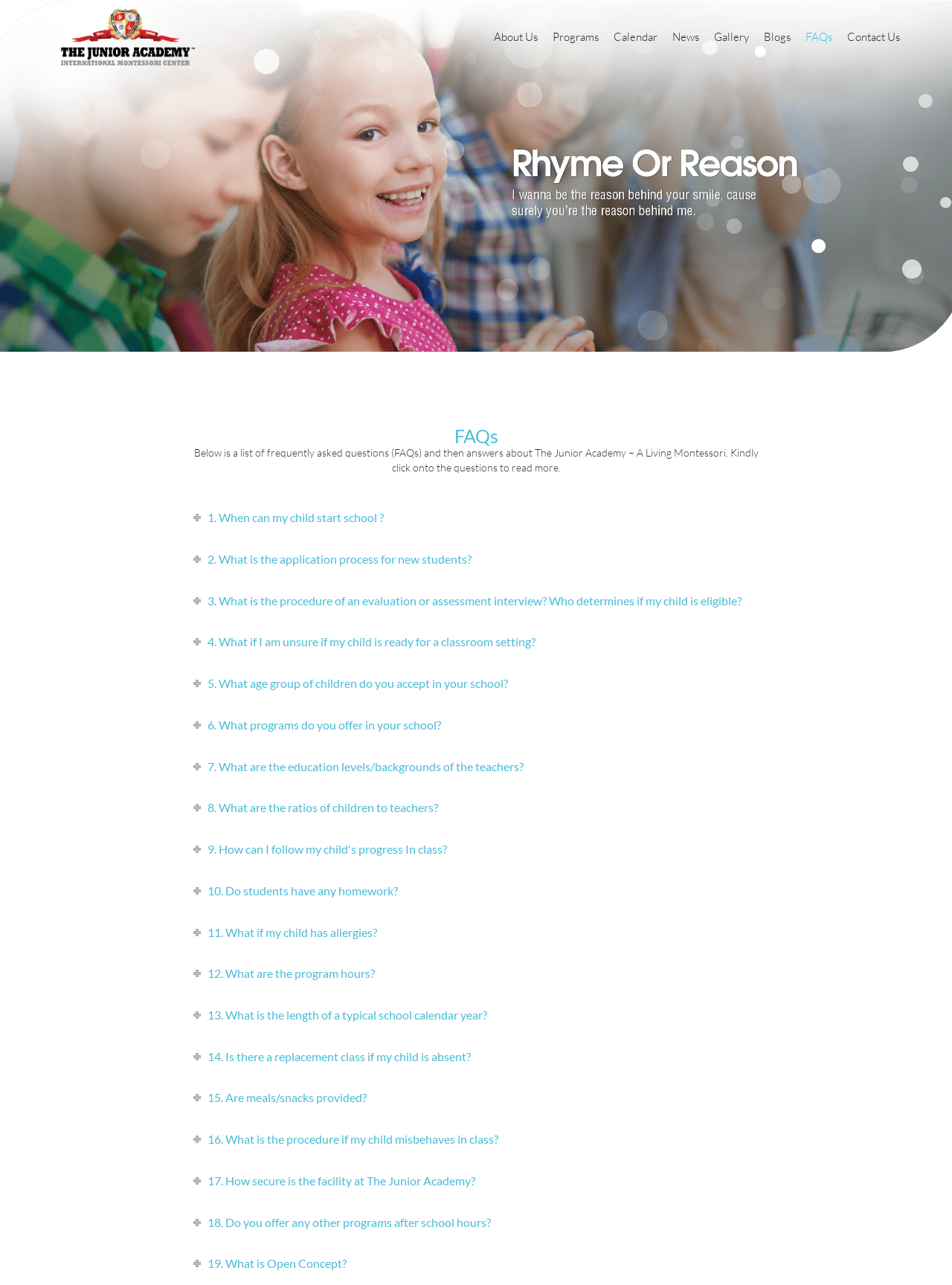Please identify the bounding box coordinates of where to click in order to follow the instruction: "Click on the '1. When can my child start school?' question".

[0.218, 0.397, 0.403, 0.408]